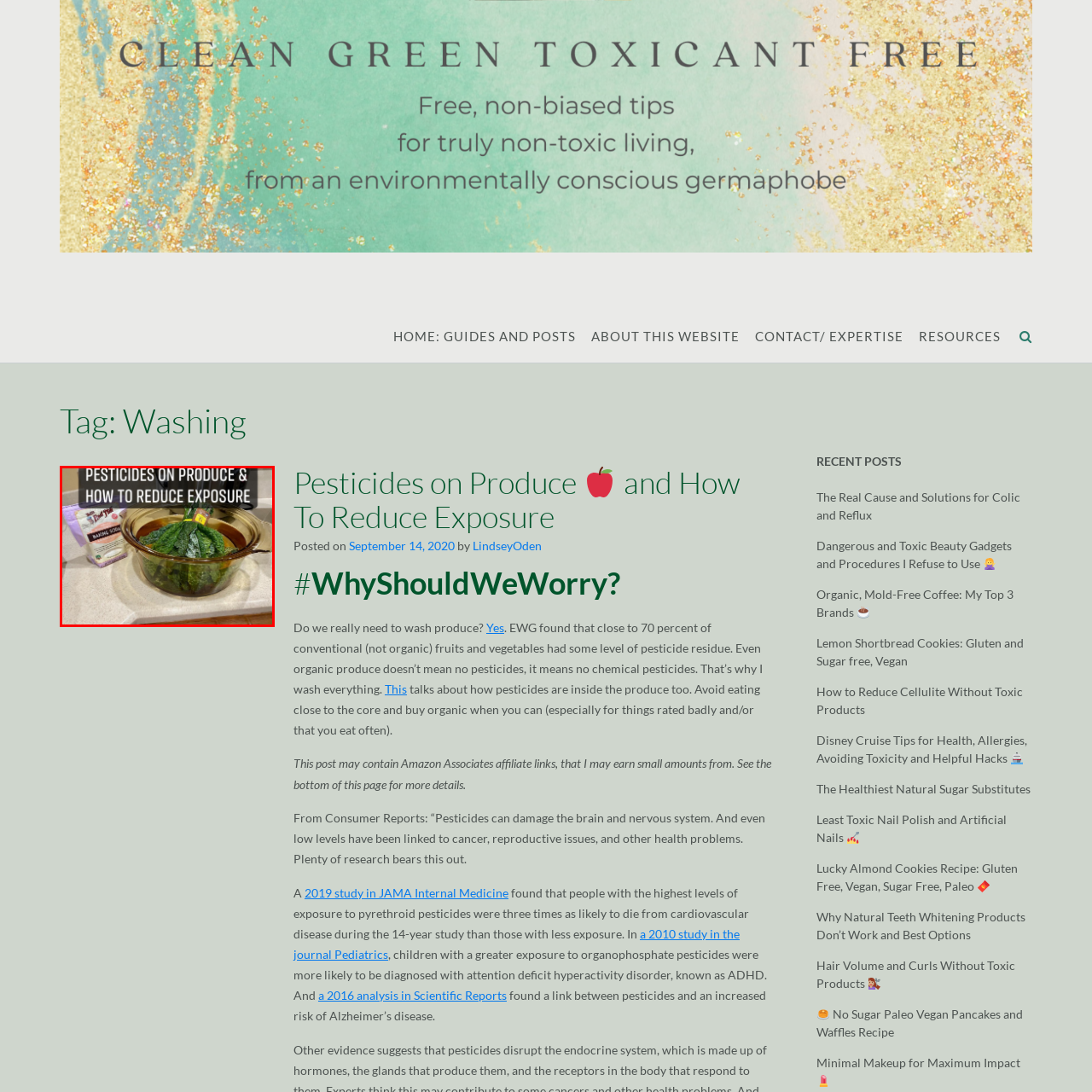Direct your gaze to the image circumscribed by the red boundary and deliver a thorough answer to the following question, drawing from the image's details: 
What is beside the bowl?

In the image, beside the glass bowl holding the fresh leafy greens, there is a package of baking soda, a common household item used in cleaning produce to aid in the removal of pesticide residues, implying its relevance to the topic of pesticide contamination.